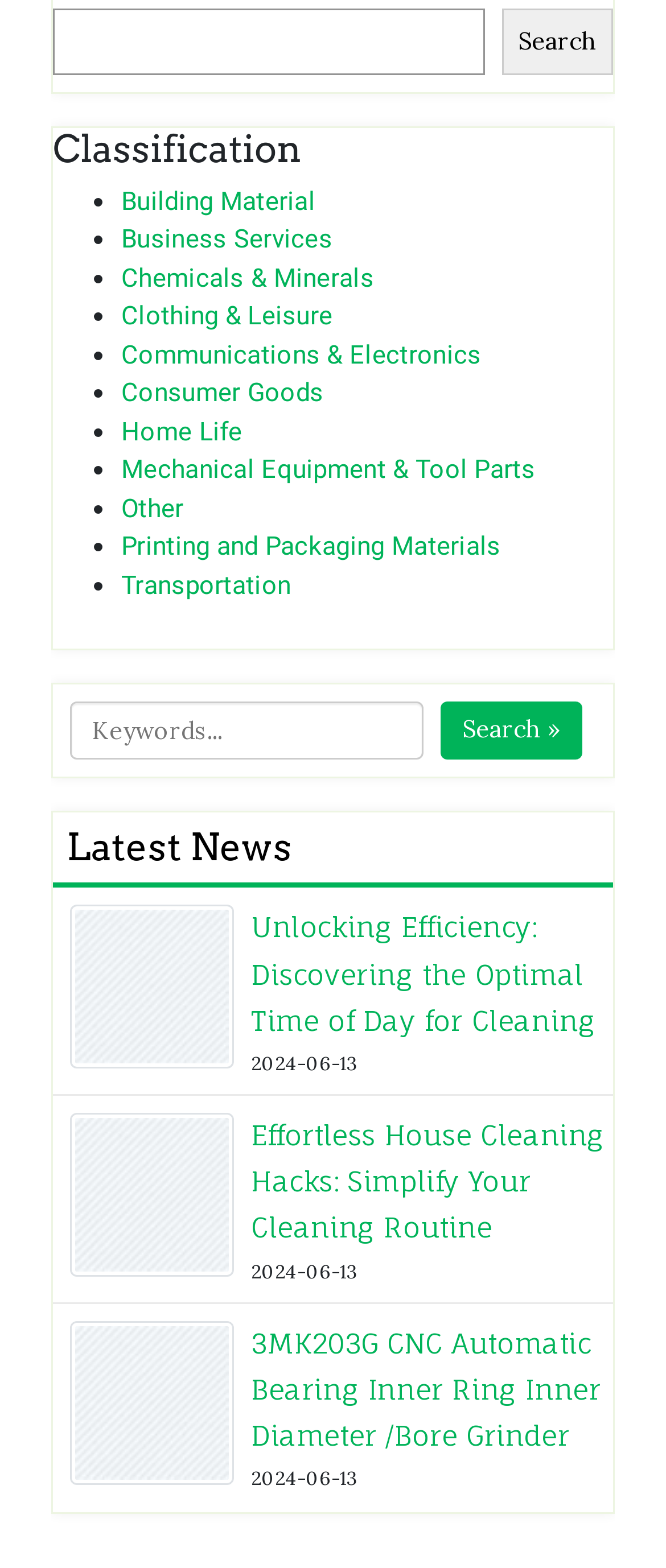Provide the bounding box coordinates of the HTML element described as: "parent_node: FASHION QUOTES". The bounding box coordinates should be four float numbers between 0 and 1, i.e., [left, top, right, bottom].

None